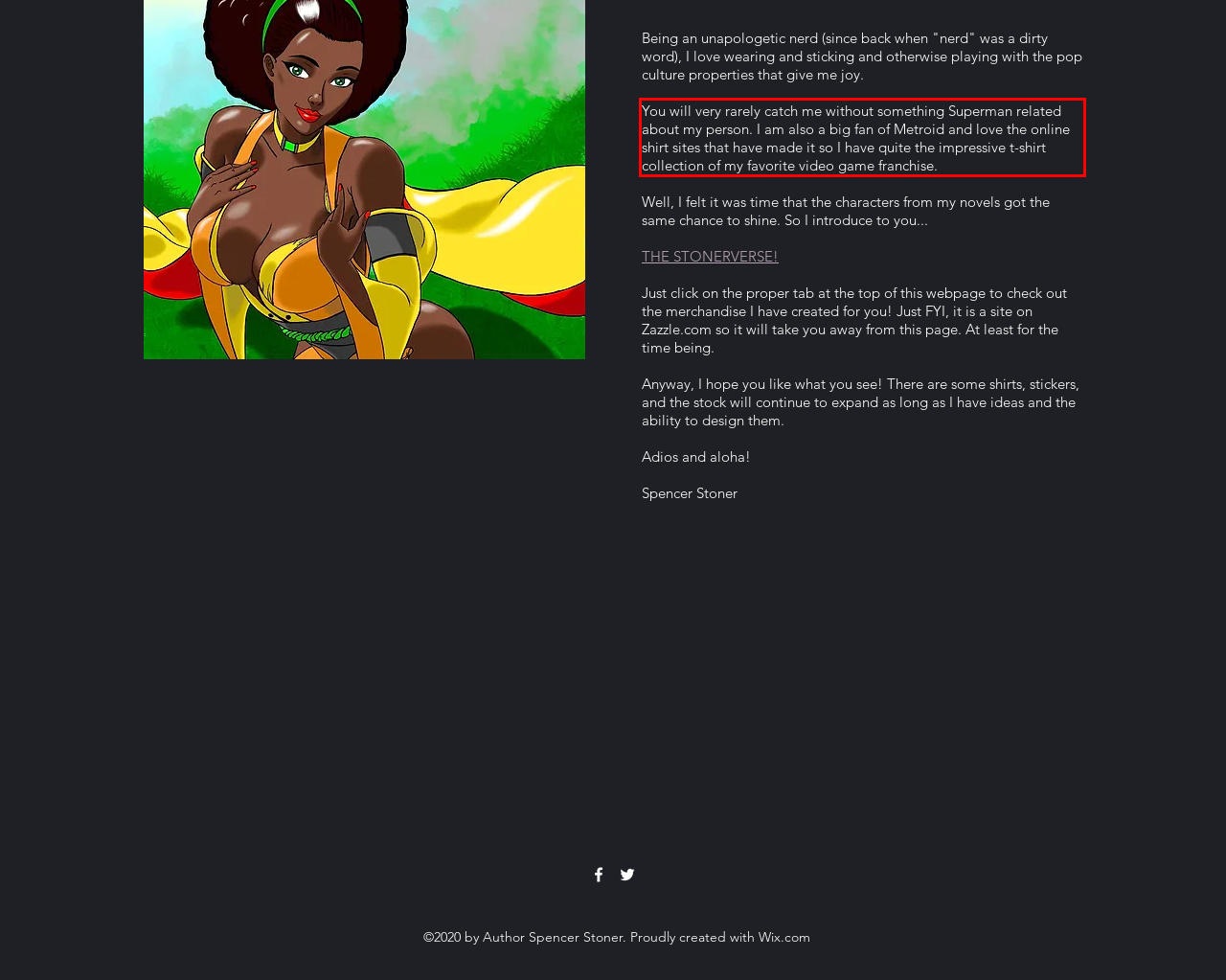Please examine the webpage screenshot and extract the text within the red bounding box using OCR.

You will very rarely catch me without something Superman related about my person. I am also a big fan of Metroid and love the online shirt sites that have made it so I have quite the impressive t-shirt collection of my favorite video game franchise.